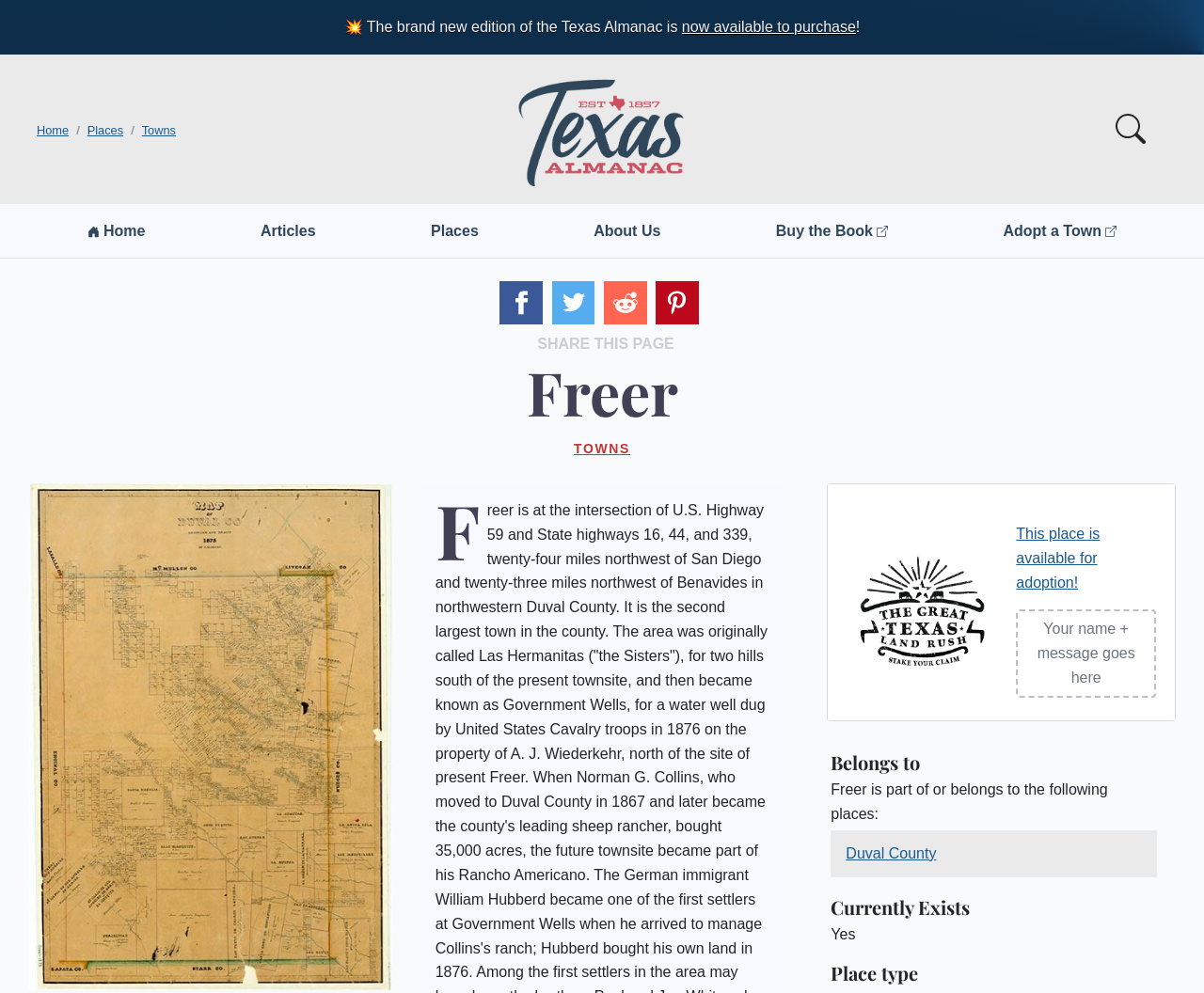Please specify the bounding box coordinates of the region to click in order to perform the following instruction: "View the 'Places' page".

[0.072, 0.12, 0.102, 0.144]